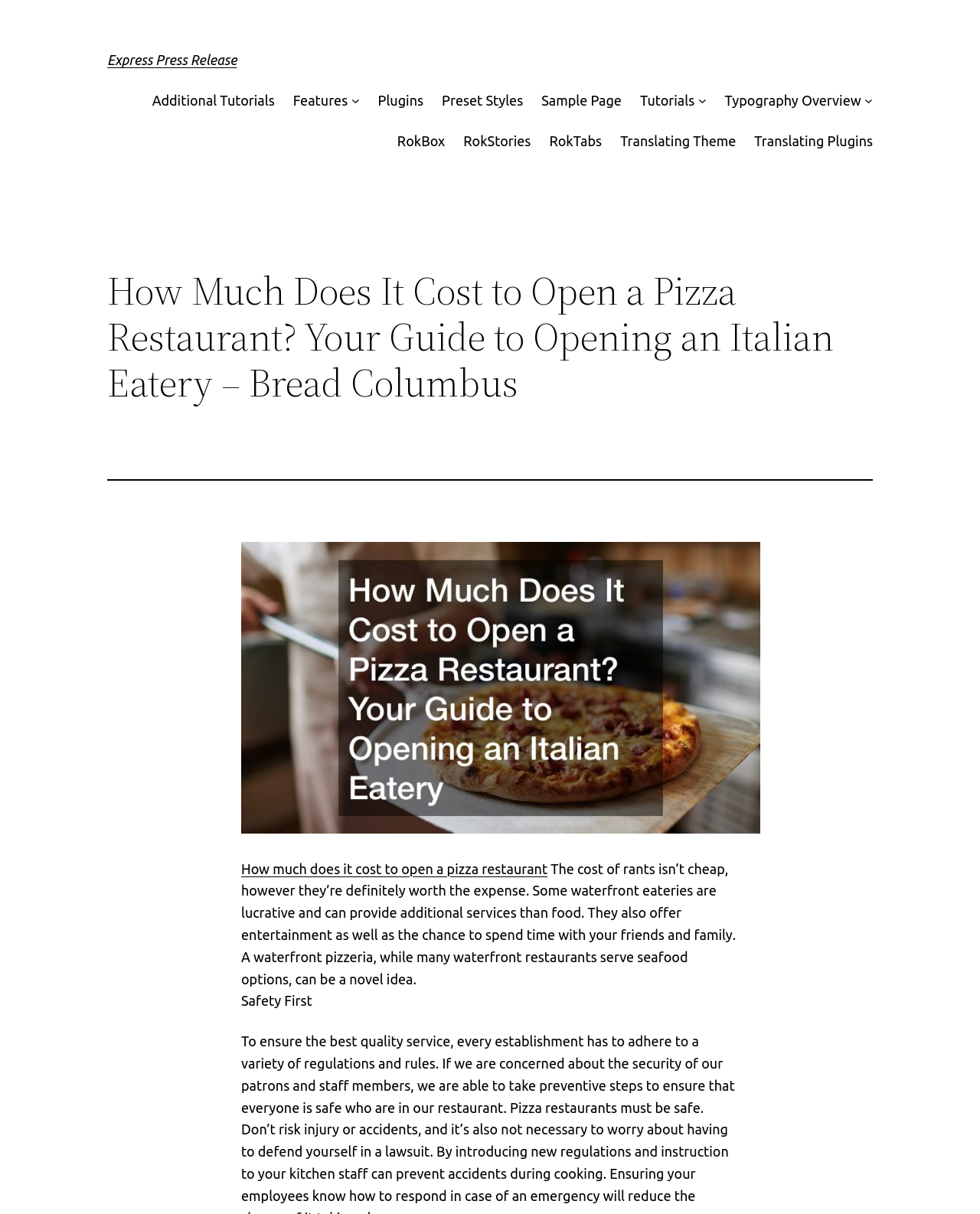Determine the bounding box coordinates for the element that should be clicked to follow this instruction: "Read How much does it cost to open a pizza restaurant". The coordinates should be given as four float numbers between 0 and 1, in the format [left, top, right, bottom].

[0.246, 0.709, 0.559, 0.722]